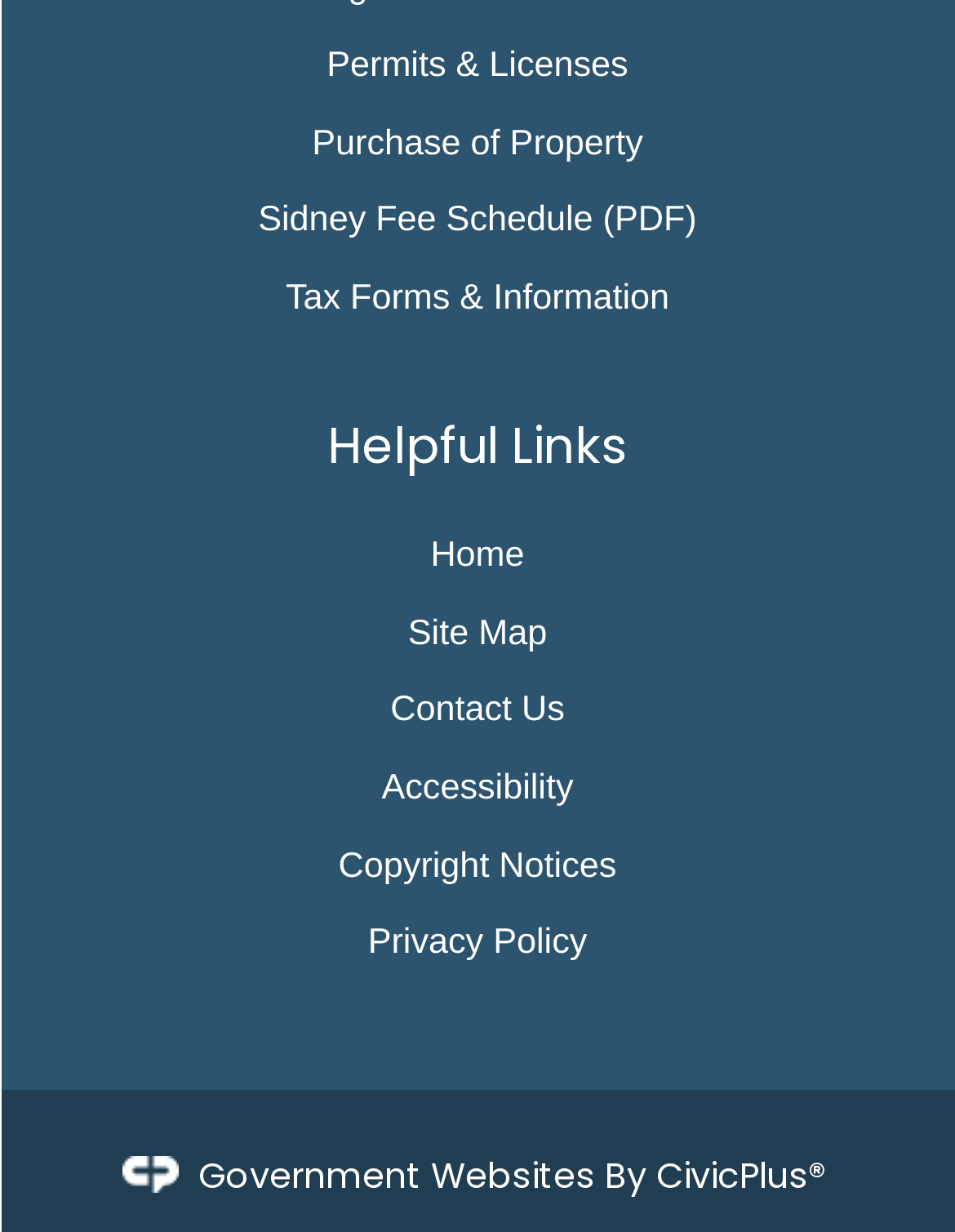What is the text of the link at the bottom of the webpage?
Examine the screenshot and reply with a single word or phrase.

Government Websites By CivicPlus®